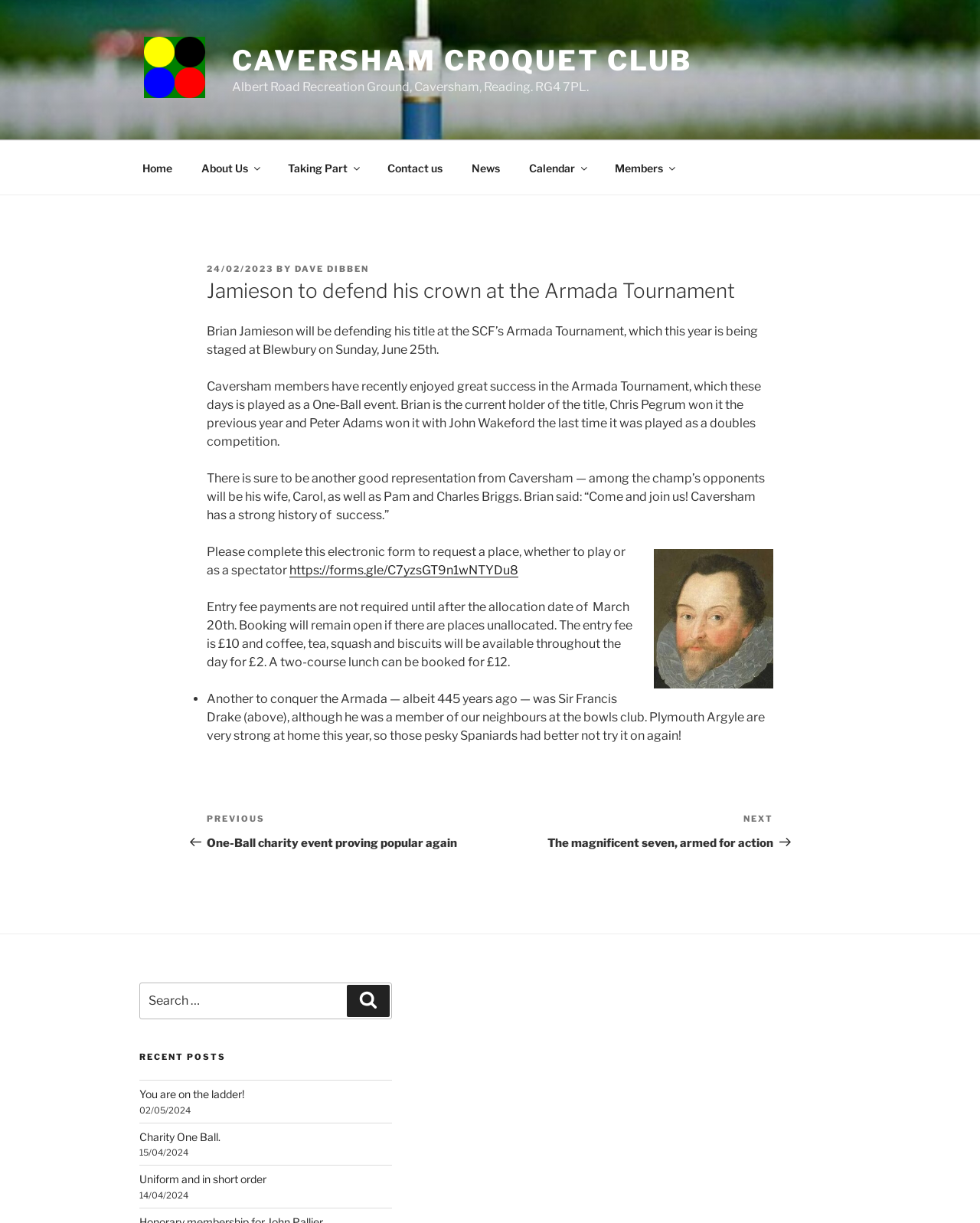Please locate the bounding box coordinates of the element that needs to be clicked to achieve the following instruction: "Check out My Fav’s section". The coordinates should be four float numbers between 0 and 1, i.e., [left, top, right, bottom].

None